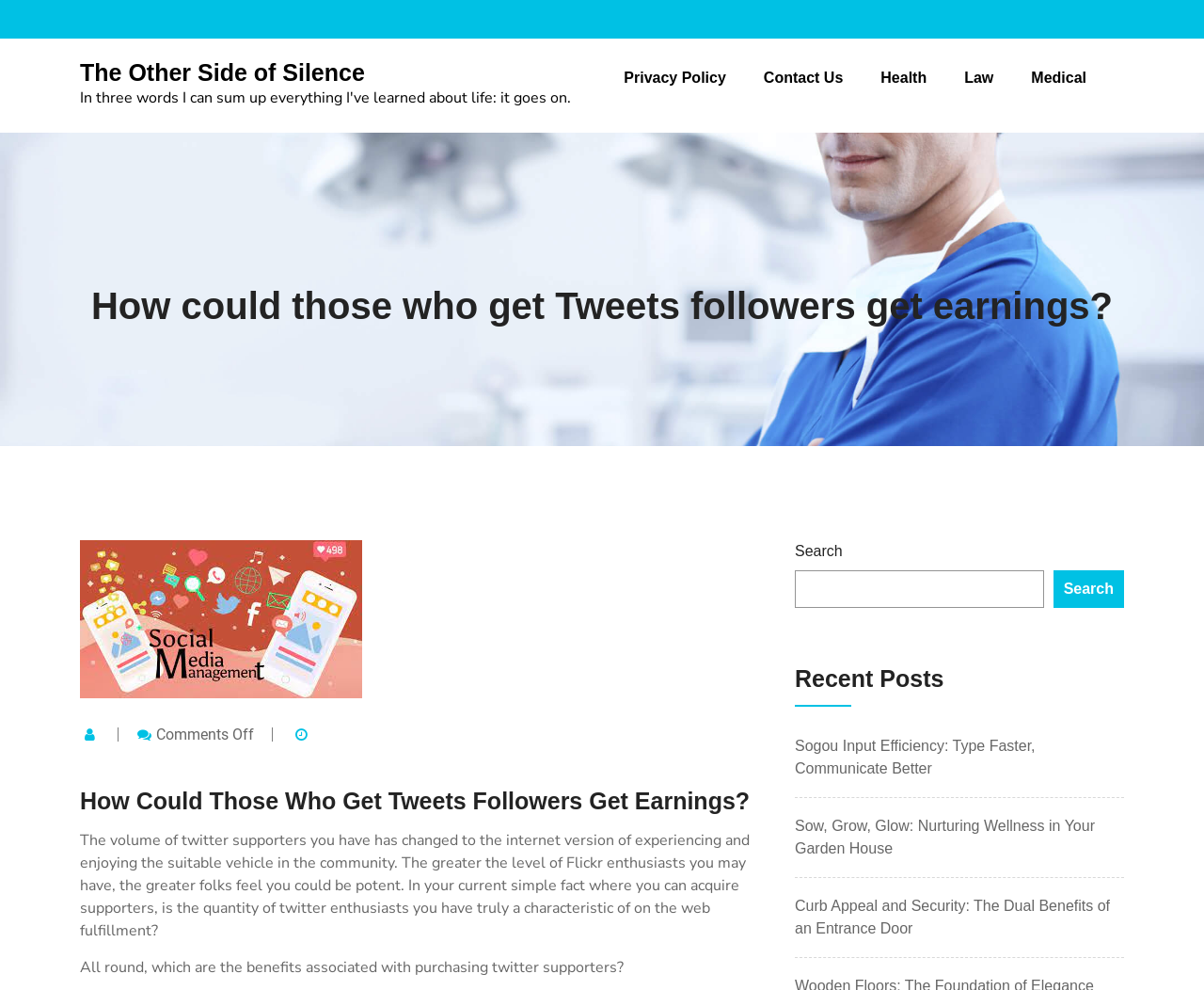Please indicate the bounding box coordinates of the element's region to be clicked to achieve the instruction: "Check the 'Recent Posts'". Provide the coordinates as four float numbers between 0 and 1, i.e., [left, top, right, bottom].

[0.66, 0.671, 0.934, 0.714]